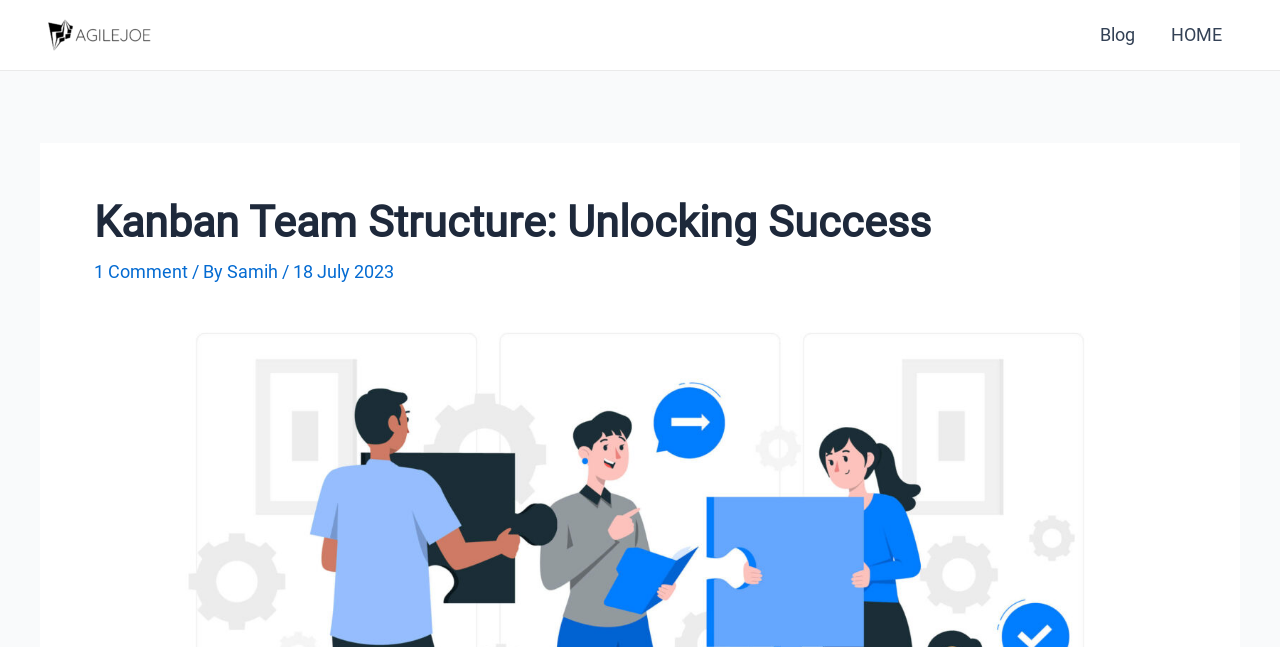Refer to the element description 1 Comment and identify the corresponding bounding box in the screenshot. Format the coordinates as (top-left x, top-left y, bottom-right x, bottom-right y) with values in the range of 0 to 1.

[0.073, 0.403, 0.147, 0.436]